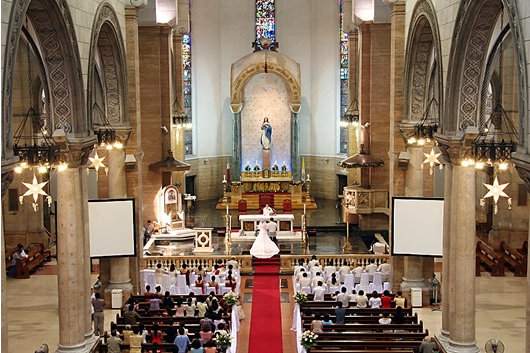What is on either side of the altar?
Answer the question with a single word or phrase, referring to the image.

Two large screens